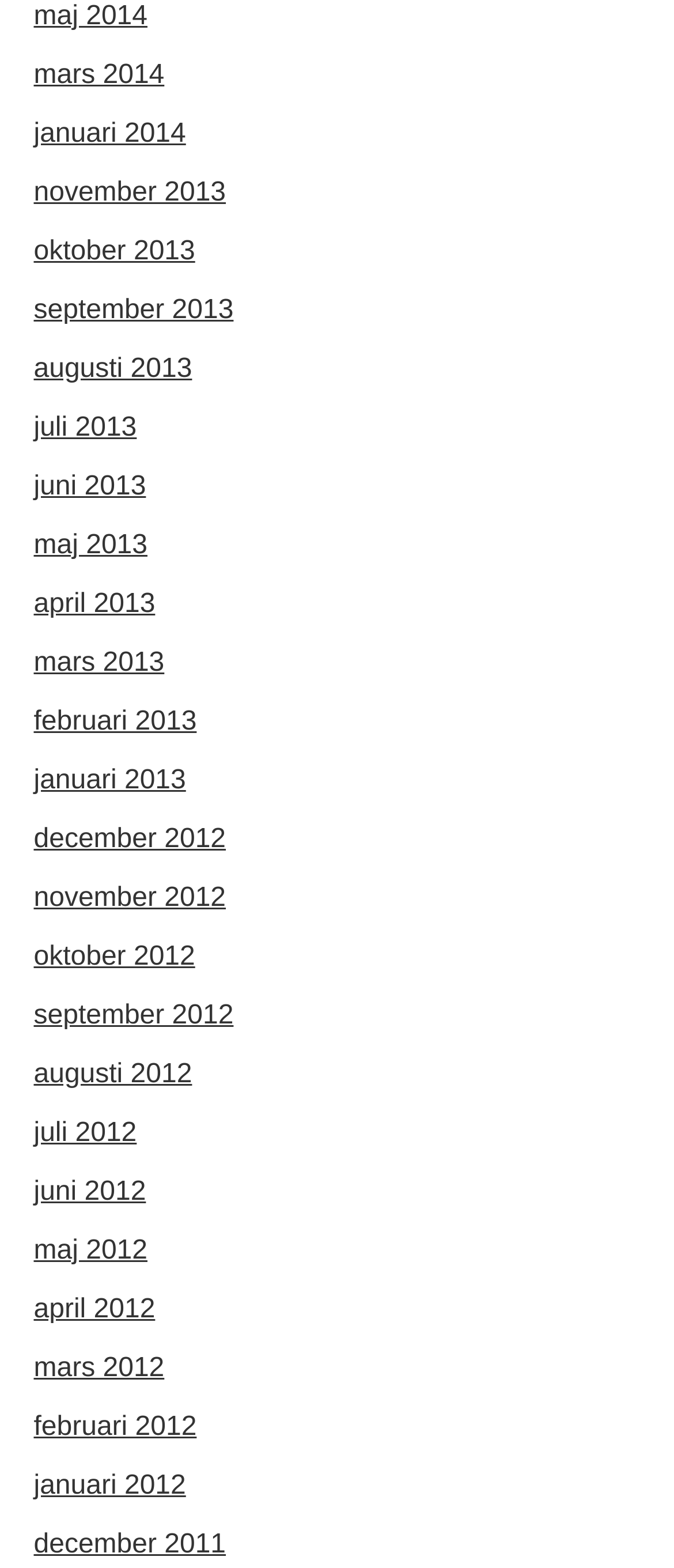Answer the following query with a single word or phrase:
What is the earliest month available on this webpage?

December 2011